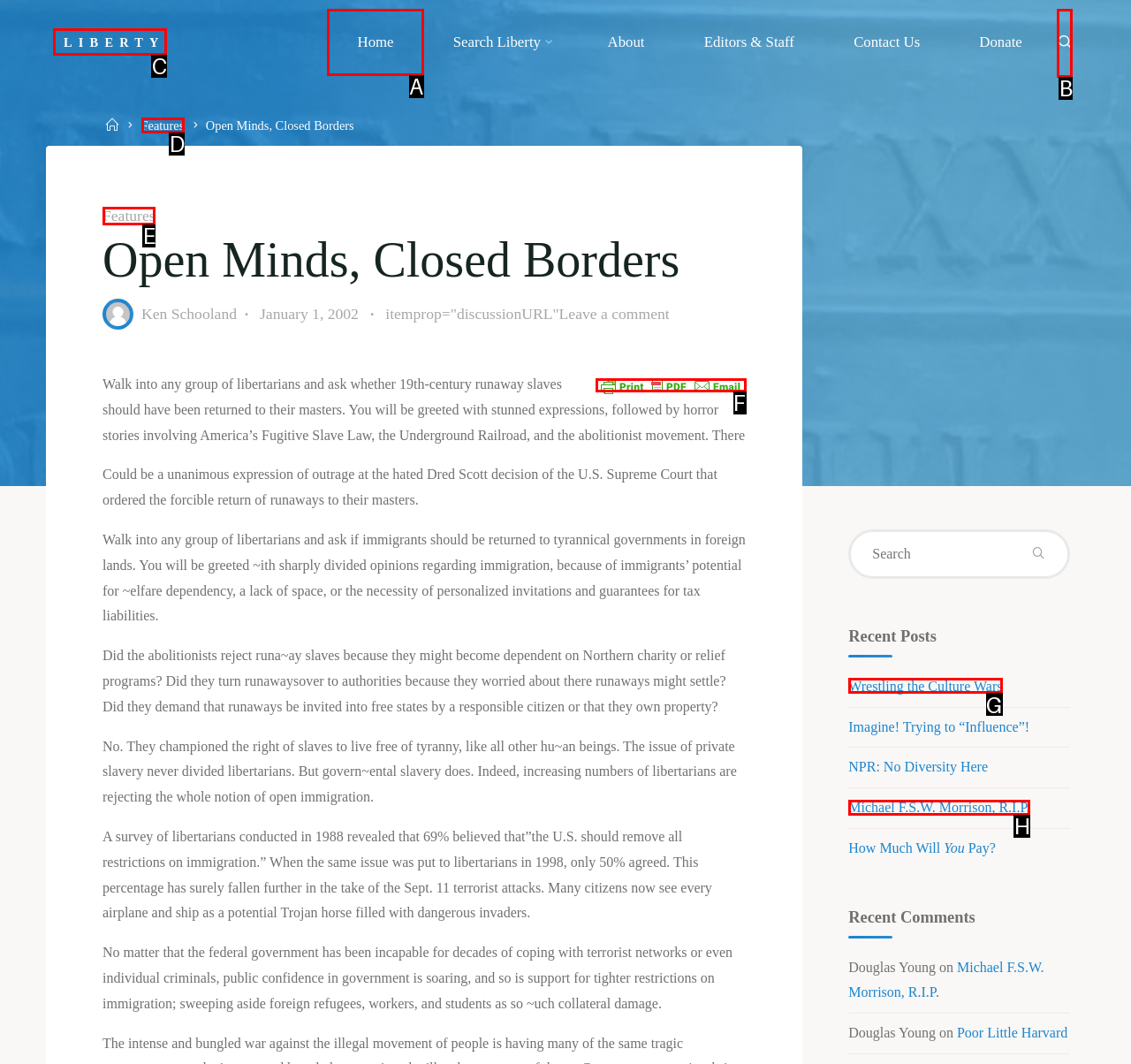To complete the instruction: Read the 'Features' article, which HTML element should be clicked?
Respond with the option's letter from the provided choices.

D